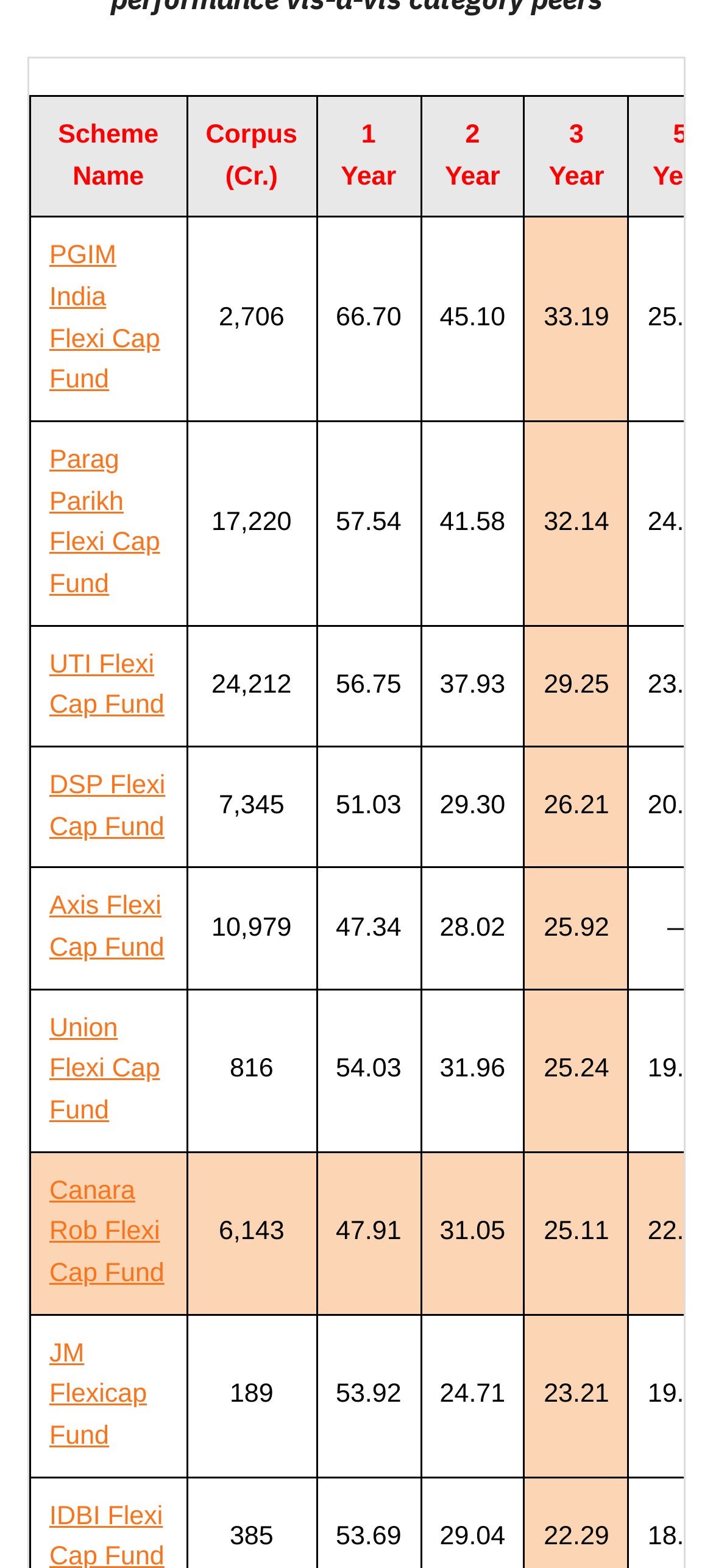Could you provide the bounding box coordinates for the portion of the screen to click to complete this instruction: "View details of UTI Flexi Cap Fund"?

[0.069, 0.415, 0.231, 0.46]